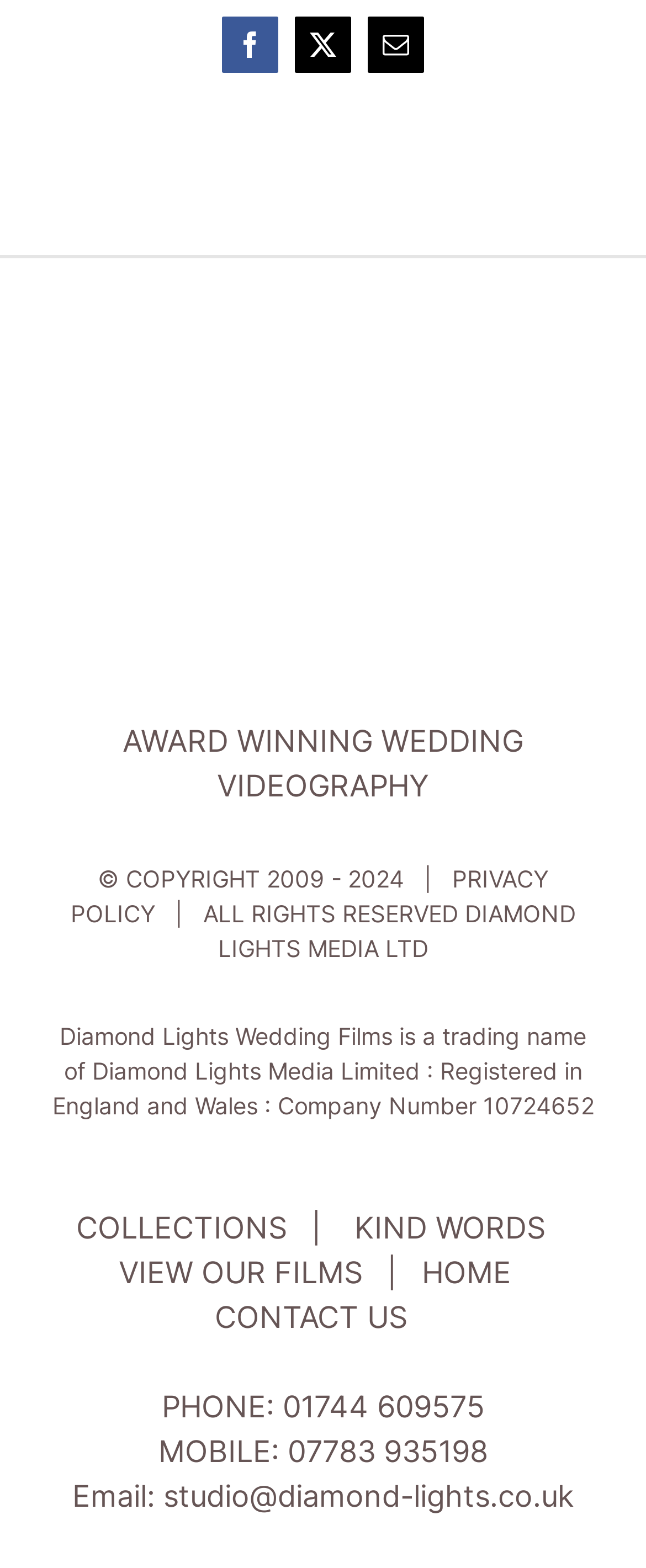Determine the bounding box coordinates of the clickable area required to perform the following instruction: "Click Facebook link". The coordinates should be represented as four float numbers between 0 and 1: [left, top, right, bottom].

[0.344, 0.01, 0.431, 0.046]